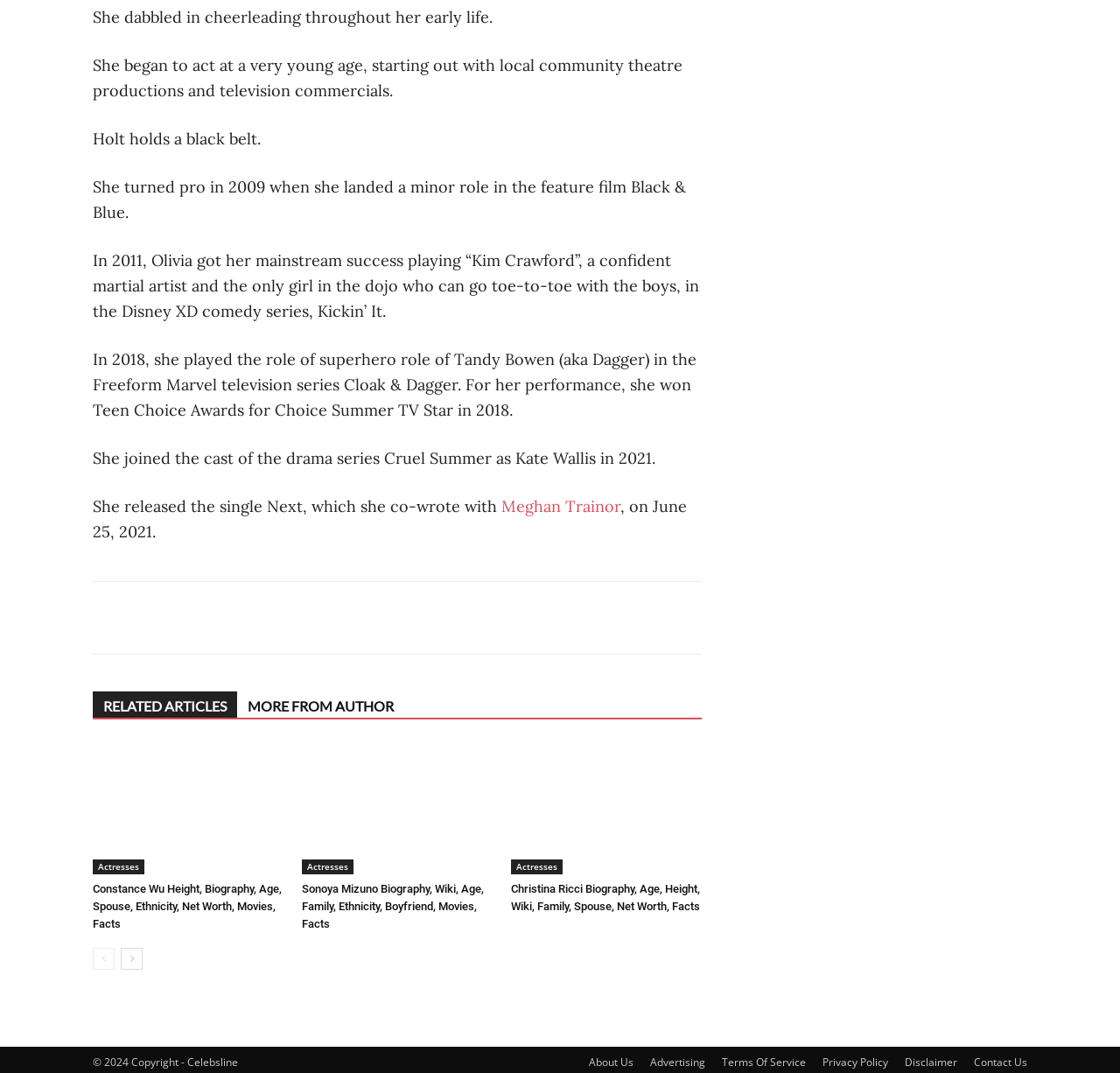Please find the bounding box coordinates of the section that needs to be clicked to achieve this instruction: "Go to next page".

[0.108, 0.883, 0.127, 0.904]